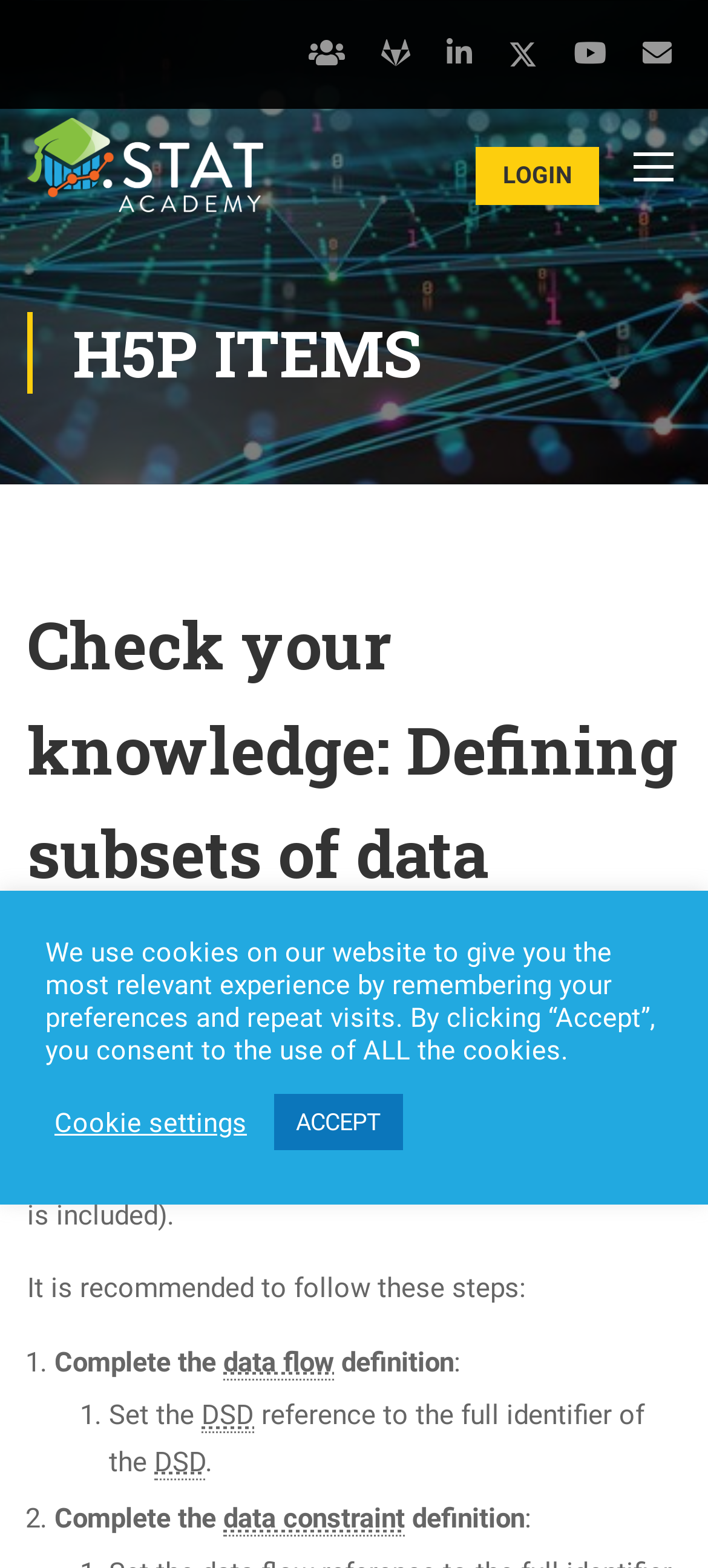Please specify the bounding box coordinates for the clickable region that will help you carry out the instruction: "Click on the LOGIN link".

[0.672, 0.094, 0.846, 0.131]